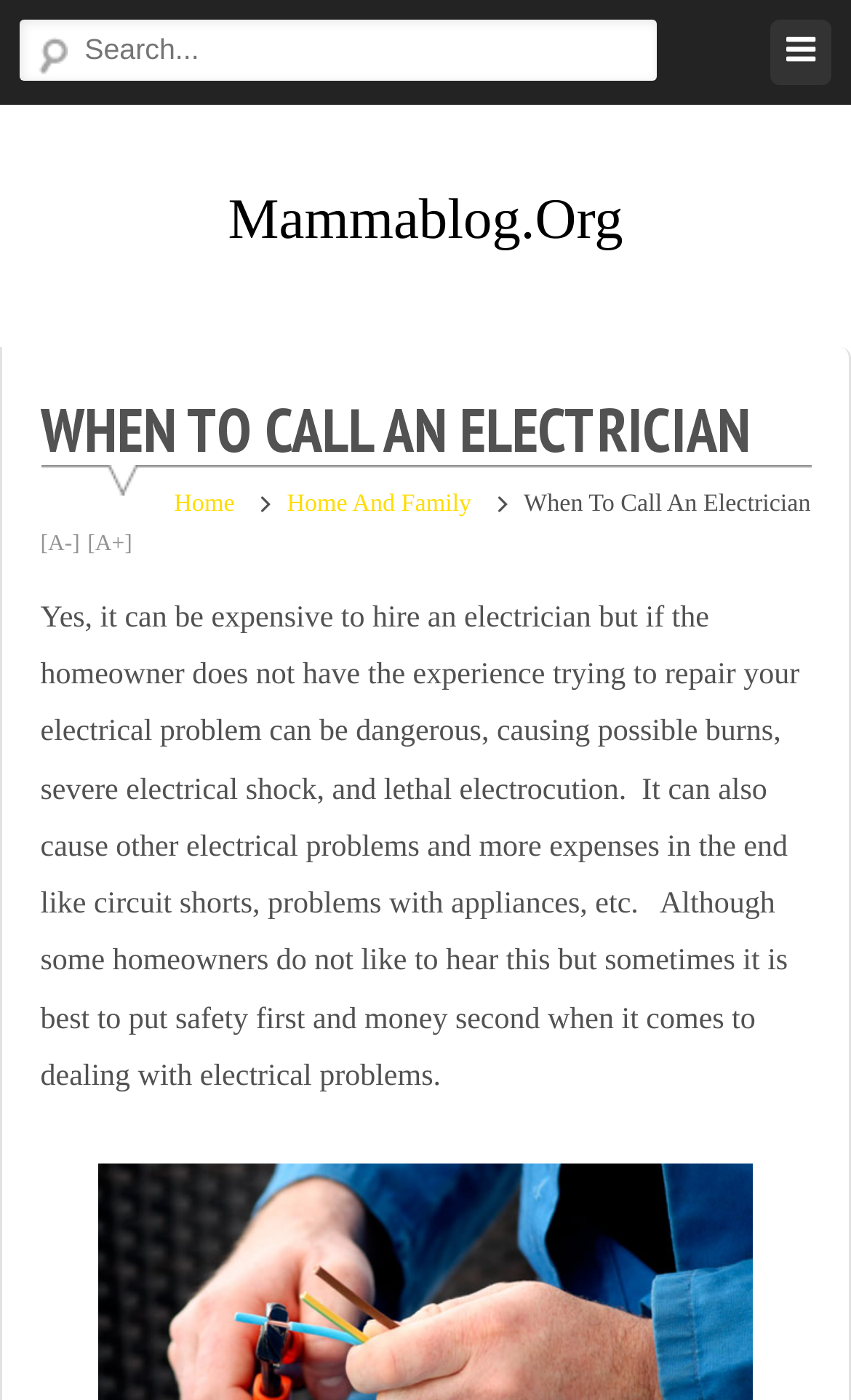Determine and generate the text content of the webpage's headline.

WHEN TO CALL AN ELECTRICIAN